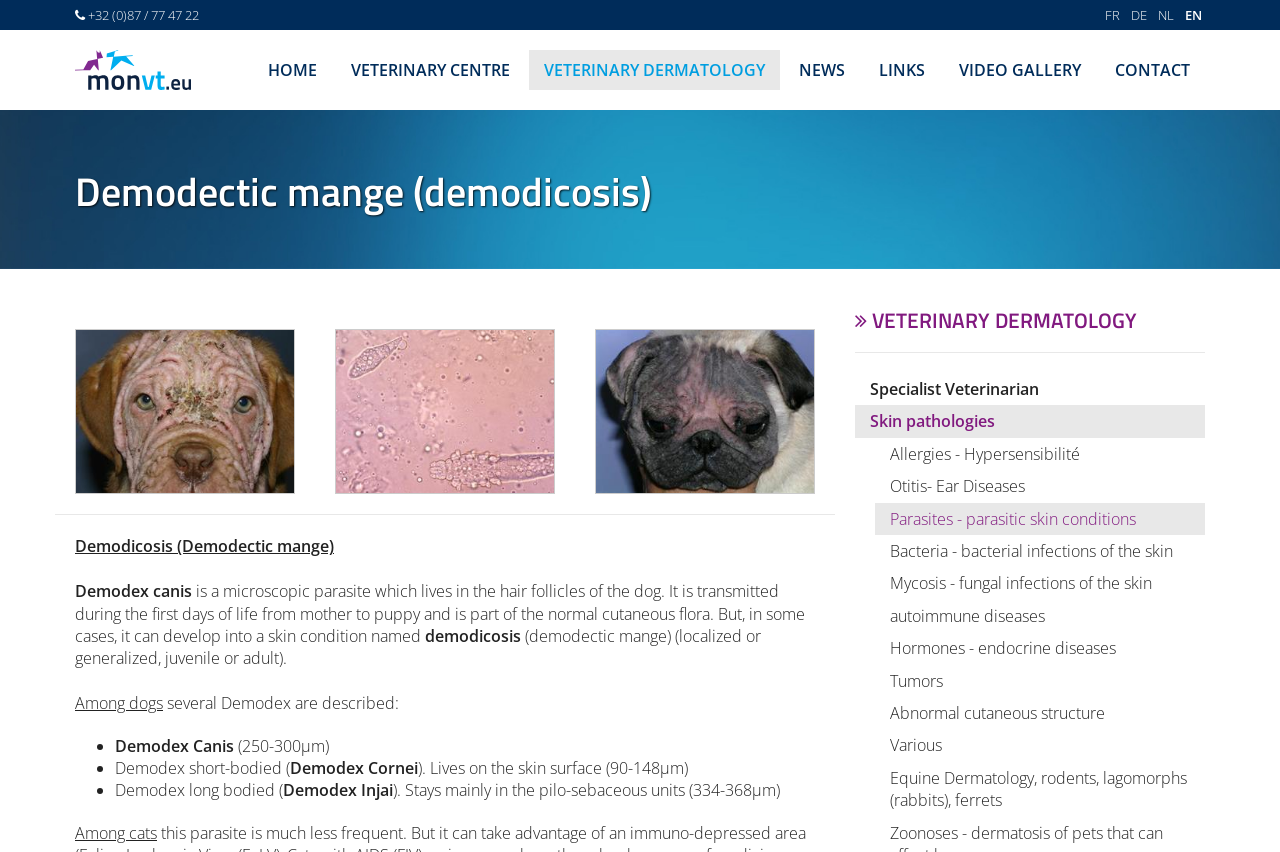Show the bounding box coordinates for the element that needs to be clicked to execute the following instruction: "Switch to English language". Provide the coordinates in the form of four float numbers between 0 and 1, i.e., [left, top, right, bottom].

[0.923, 0.0, 0.941, 0.035]